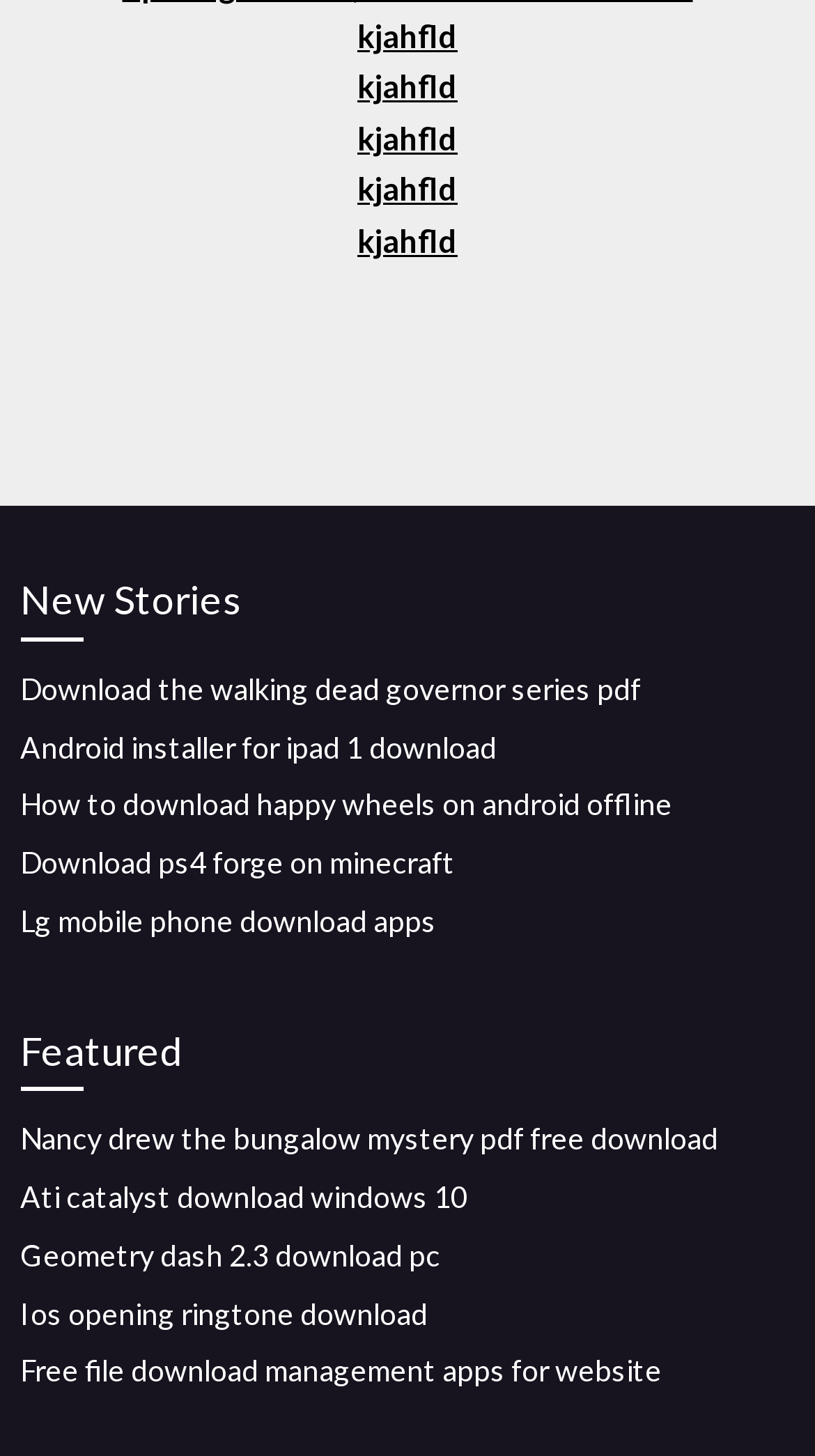Locate the bounding box coordinates of the segment that needs to be clicked to meet this instruction: "Download the walking dead governor series pdf".

[0.025, 0.46, 0.787, 0.485]